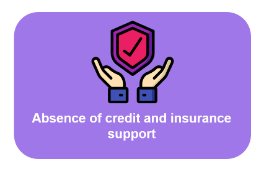What is the main issue highlighted in the fisheries sector?
Using the image provided, answer with just one word or phrase.

Financial barriers